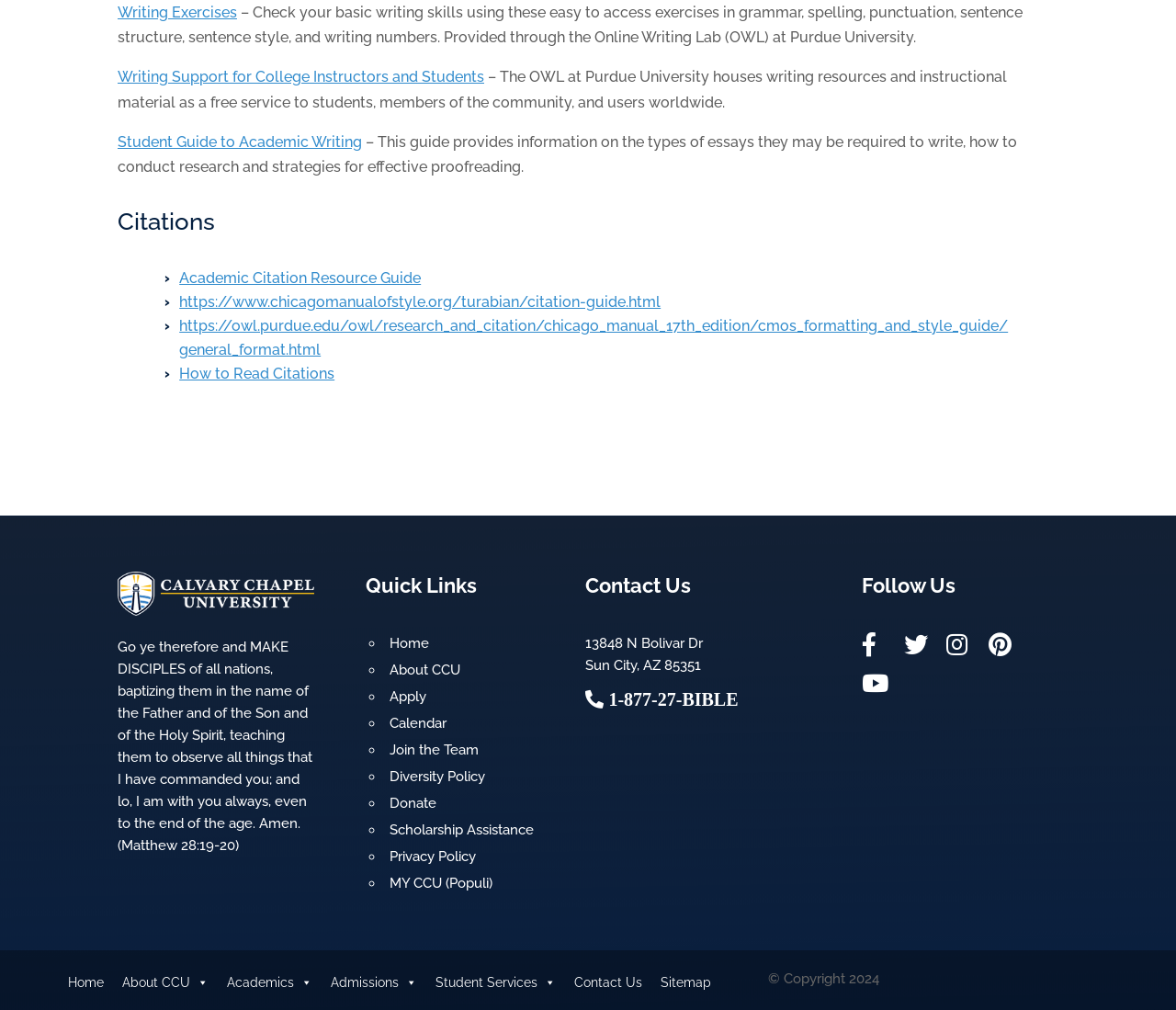What is the address of CCU?
Could you answer the question with a detailed and thorough explanation?

The answer can be found in the StaticText elements with the texts '13848 N Bolivar Dr' and 'Sun City, AZ 85351' which provide the address of CCU.